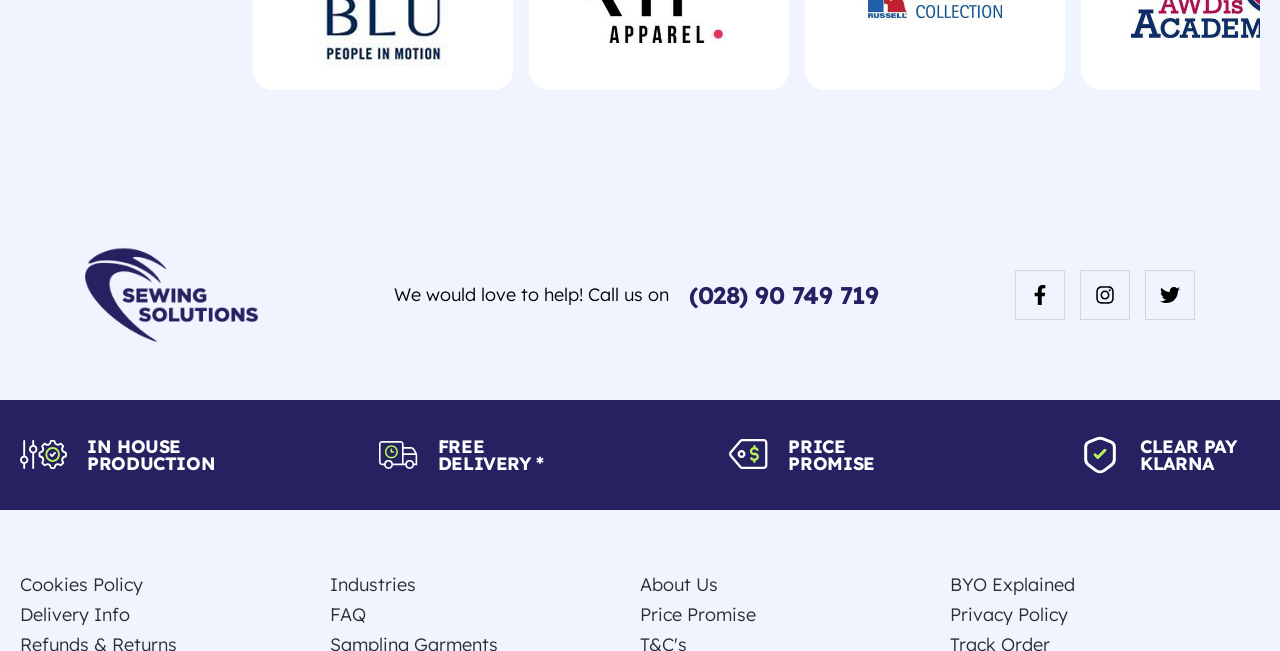Identify the bounding box for the UI element described as: "Twitter". The coordinates should be four float numbers between 0 and 1, i.e., [left, top, right, bottom].

[0.895, 0.414, 0.934, 0.491]